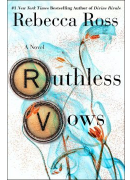What color hues are used in the cover design?
Please provide a comprehensive answer to the question based on the webpage screenshot.

The cover features an artistic design with a blend of soft blue hues and delicate floral elements that convey a sense of elegance and intrigue.